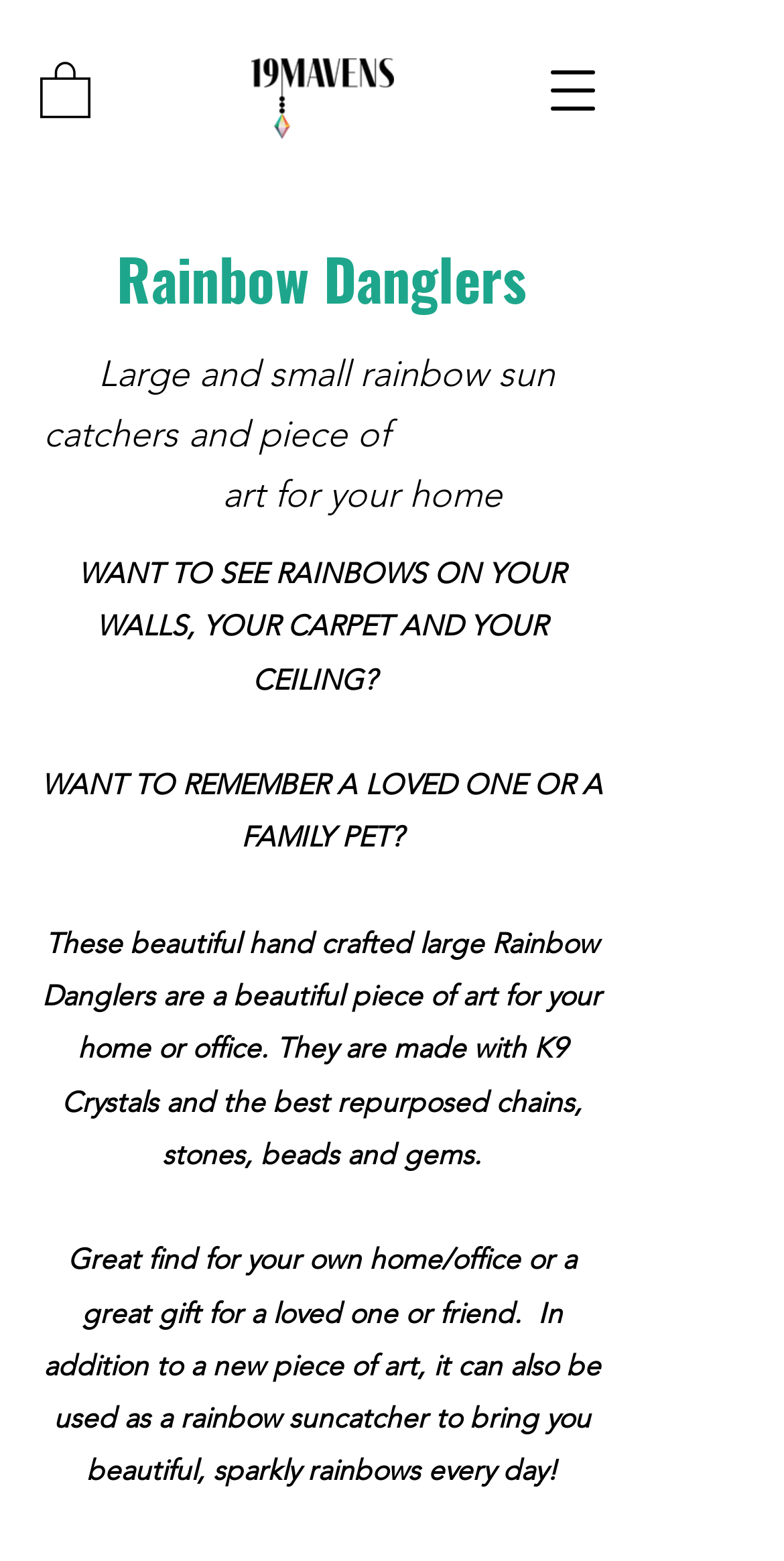Can the product be used to remember a loved one?
Please use the image to provide an in-depth answer to the question.

The webpage suggests that the Rainbow Danglers can be used to remember a loved one or a family pet, implying that the product can serve as a sentimental keepsake or memorial.